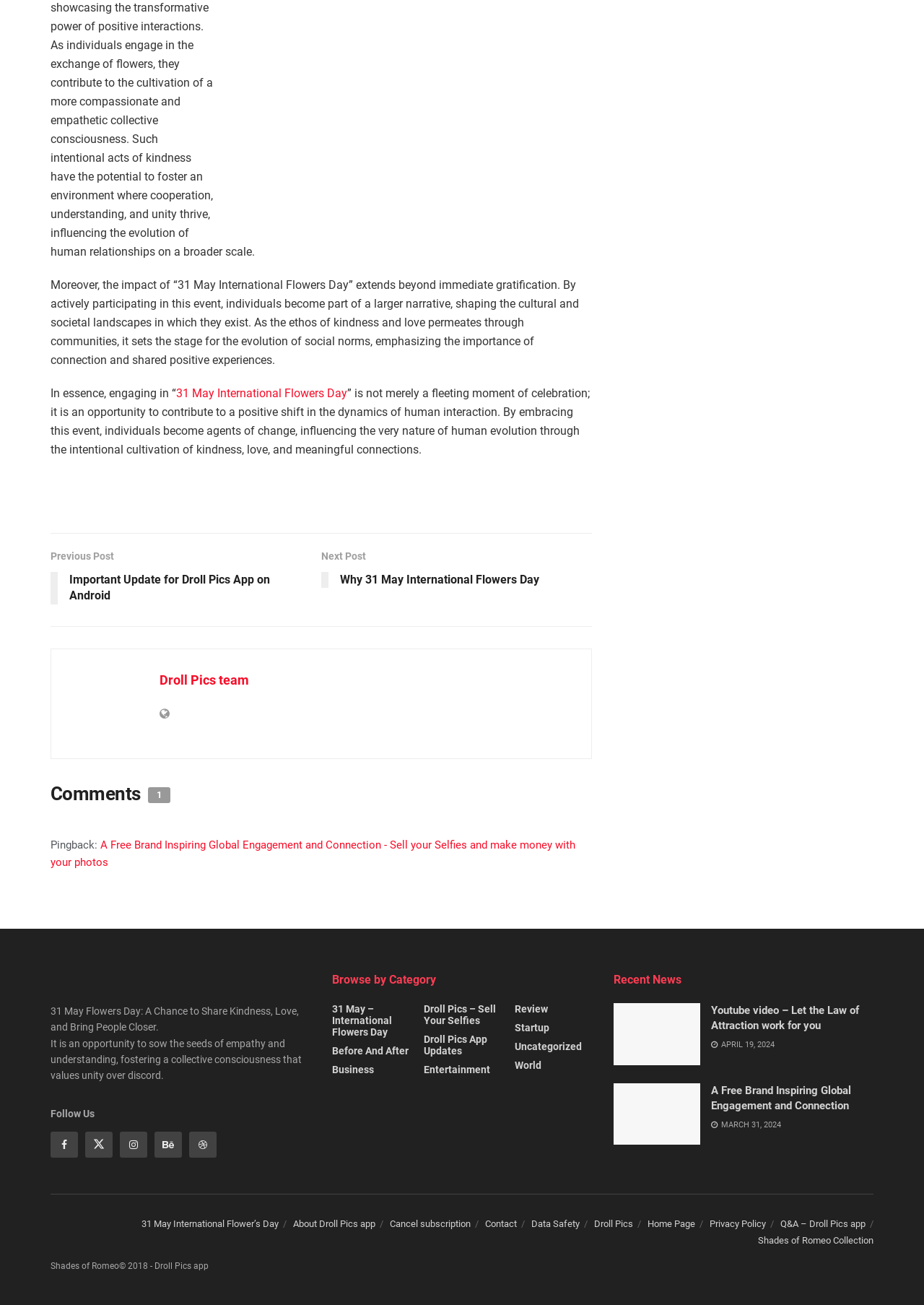Identify the bounding box coordinates necessary to click and complete the given instruction: "Click on the 'Talk To An Expert' button at the bottom".

None